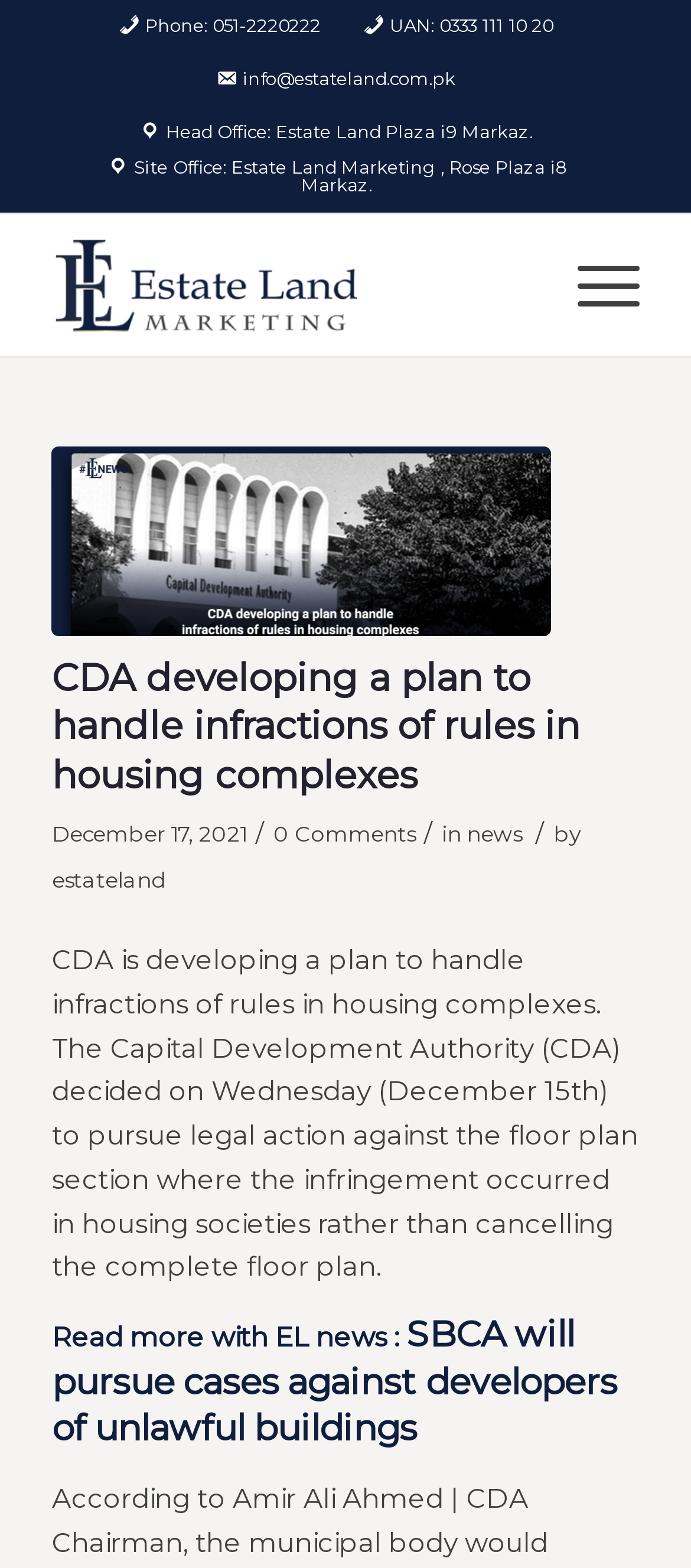Locate the bounding box coordinates of the clickable element to fulfill the following instruction: "Read more about CDA developing a plan to handle infractions of rules in housing complexes". Provide the coordinates as four float numbers between 0 and 1 in the format [left, top, right, bottom].

[0.075, 0.285, 0.797, 0.406]